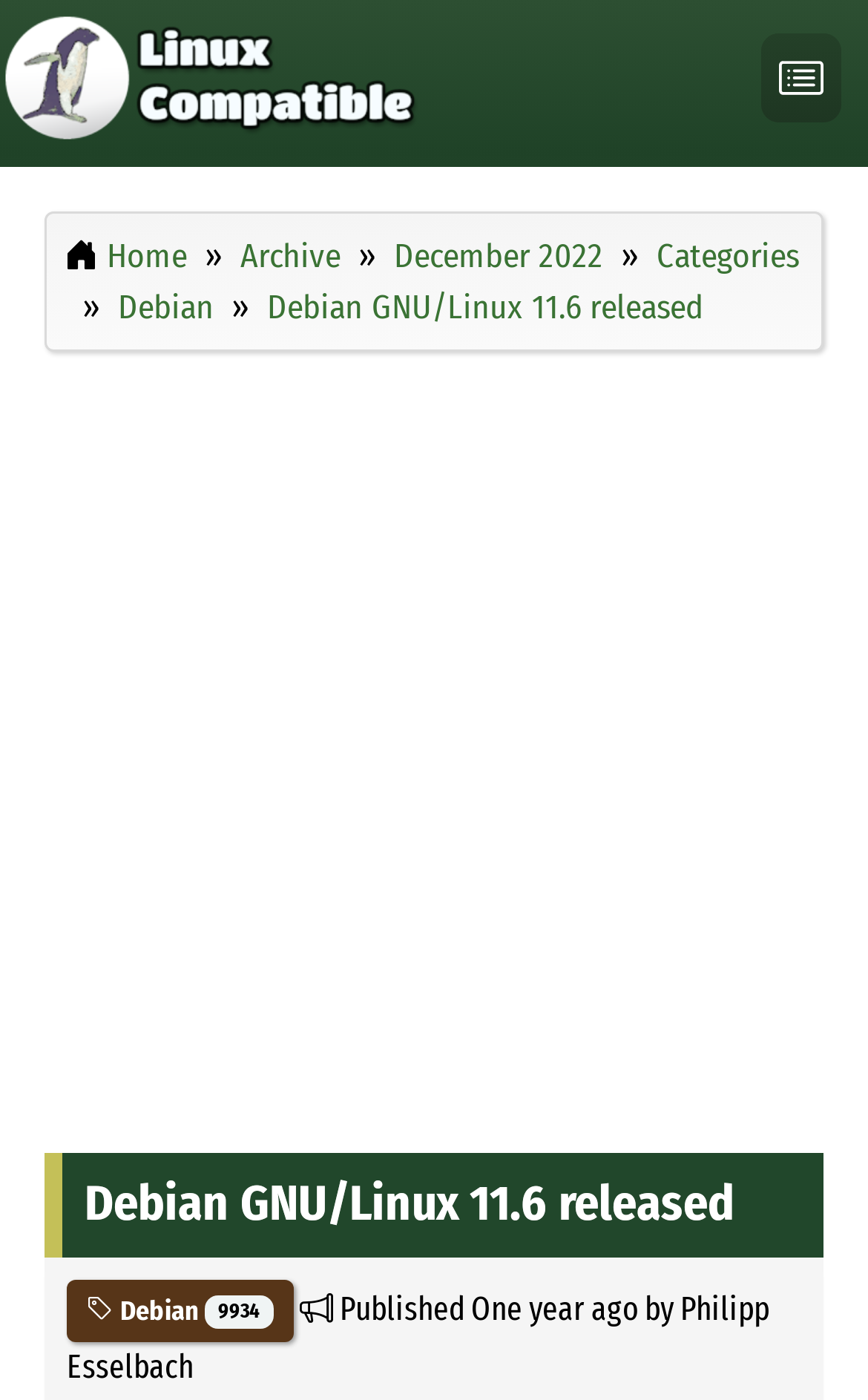Provide the bounding box coordinates of the area you need to click to execute the following instruction: "Toggle navigation".

[0.846, 0.033, 1.0, 0.078]